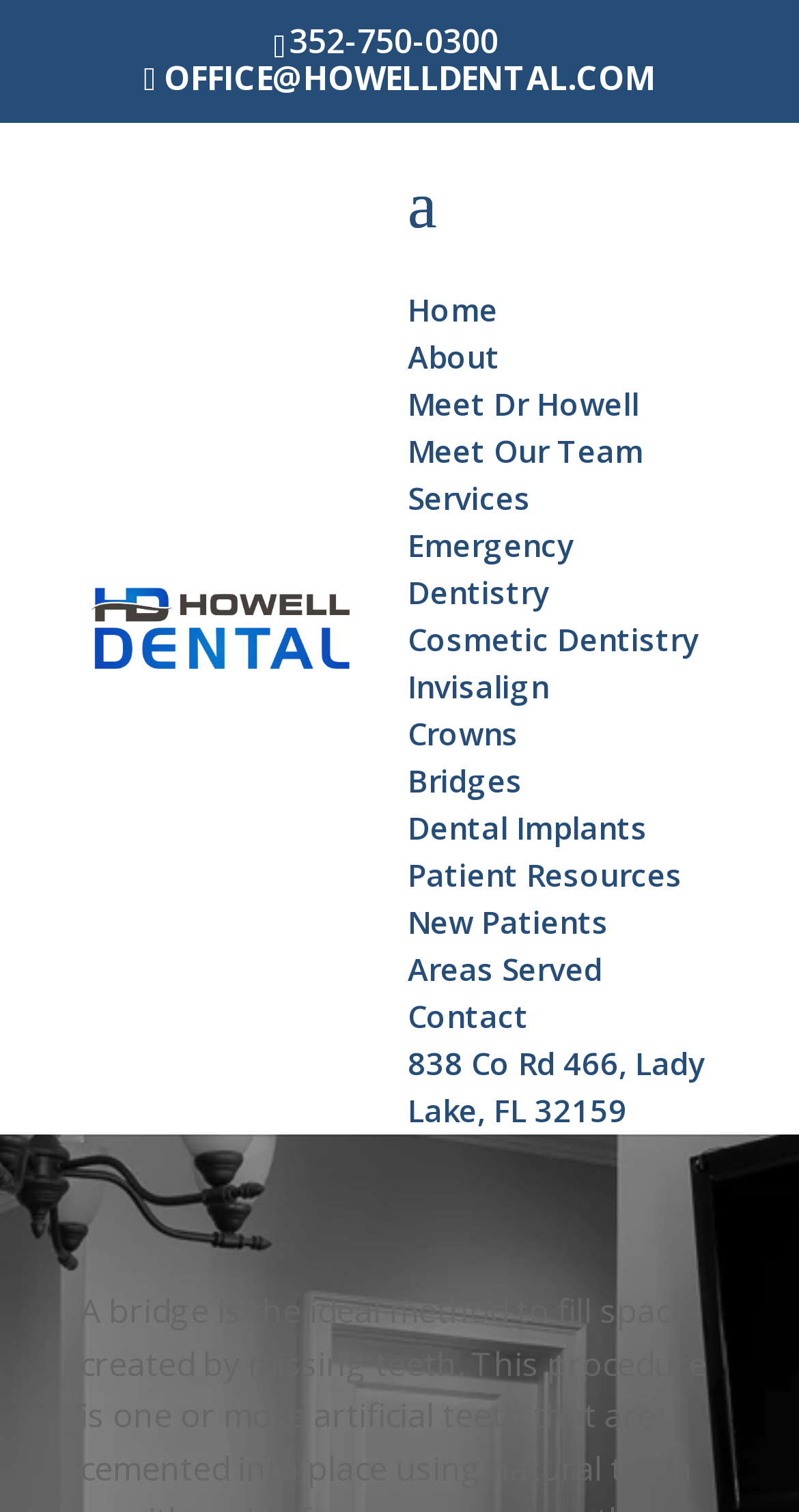Identify the bounding box coordinates of the region that needs to be clicked to carry out this instruction: "Search for something". Provide these coordinates as four float numbers ranging from 0 to 1, i.e., [left, top, right, bottom].

[0.463, 0.081, 0.823, 0.083]